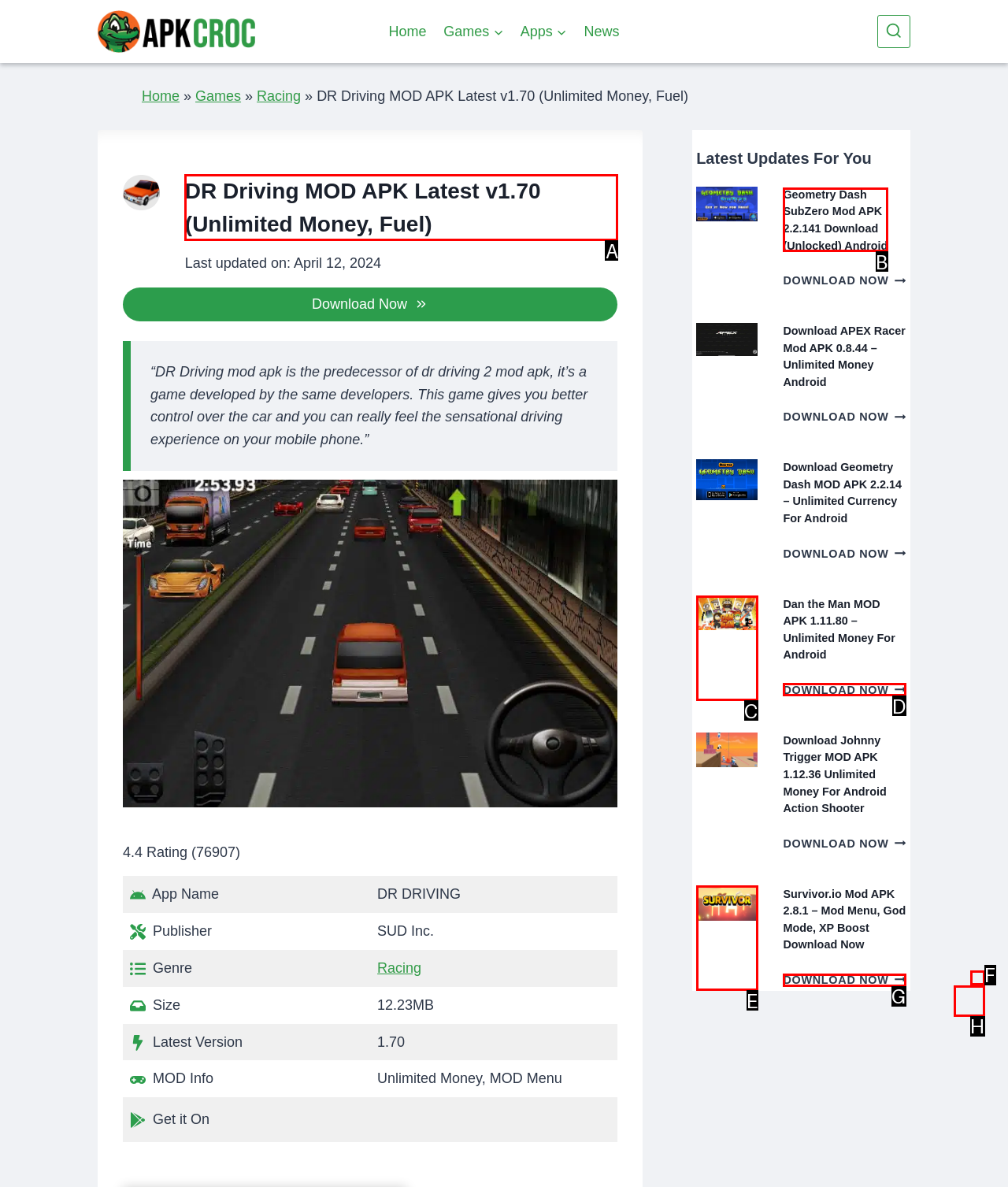Which choice should you pick to execute the task: Check the 'DR Driving MOD APK' details
Respond with the letter associated with the correct option only.

A